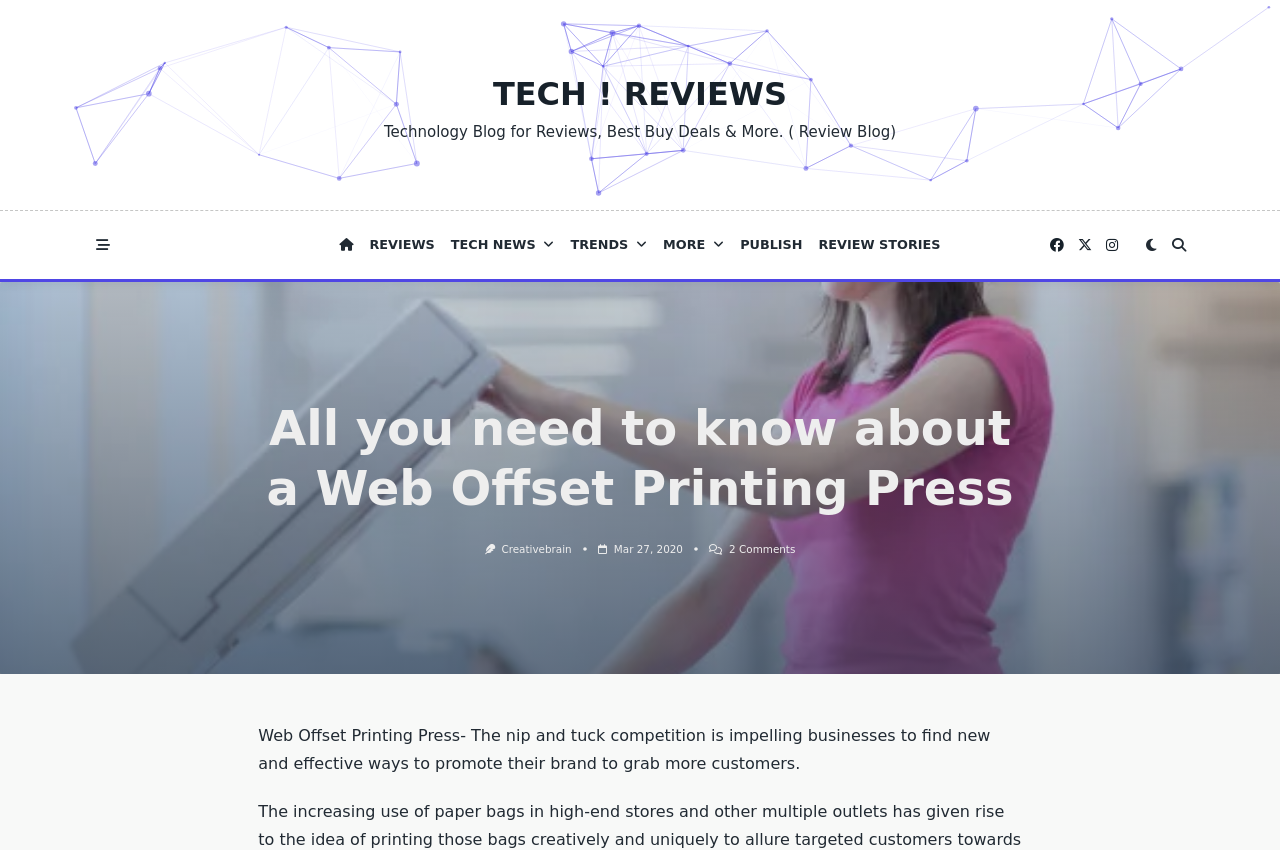Please find the bounding box coordinates of the element's region to be clicked to carry out this instruction: "Click on the 'TECH! REVIEWS' link".

[0.385, 0.088, 0.615, 0.132]